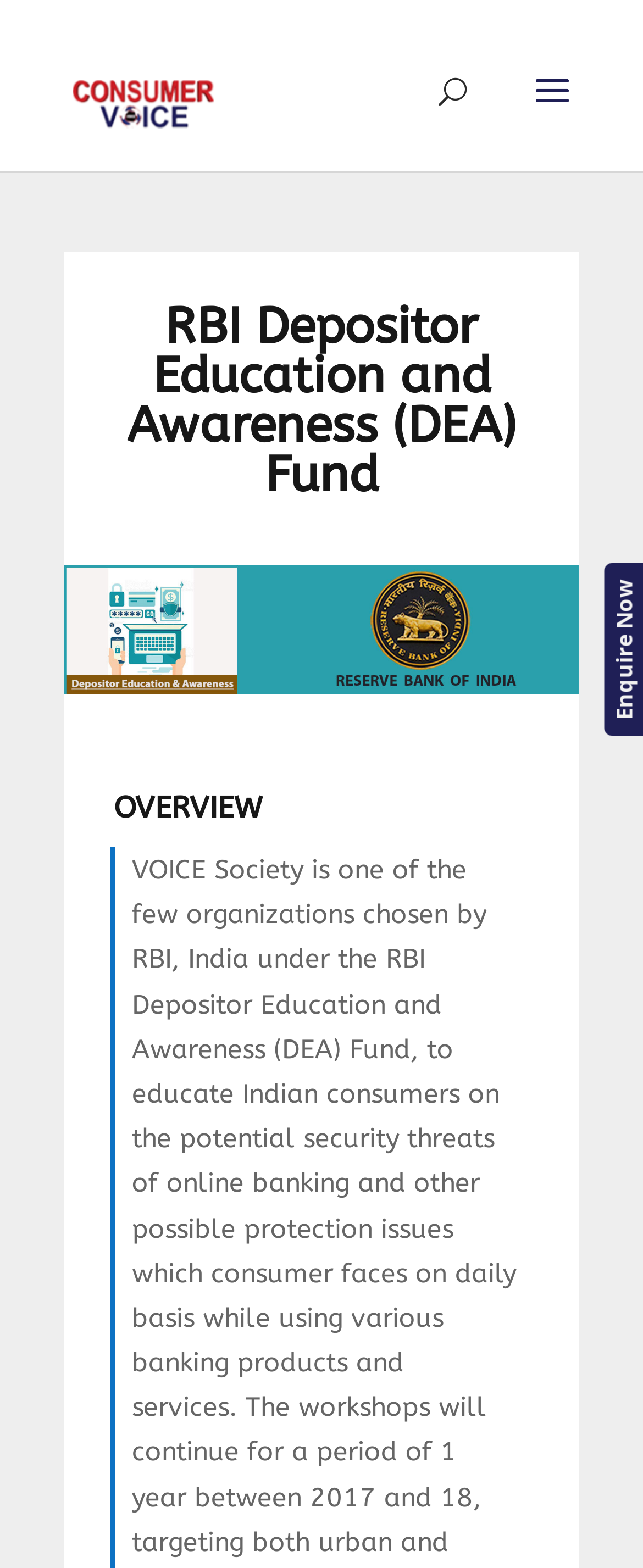Given the element description, predict the bounding box coordinates in the format (top-left x, top-left y, bottom-right x, bottom-right y), using floating point numbers between 0 and 1: alt="Consumer Voice"

[0.113, 0.052, 0.333, 0.072]